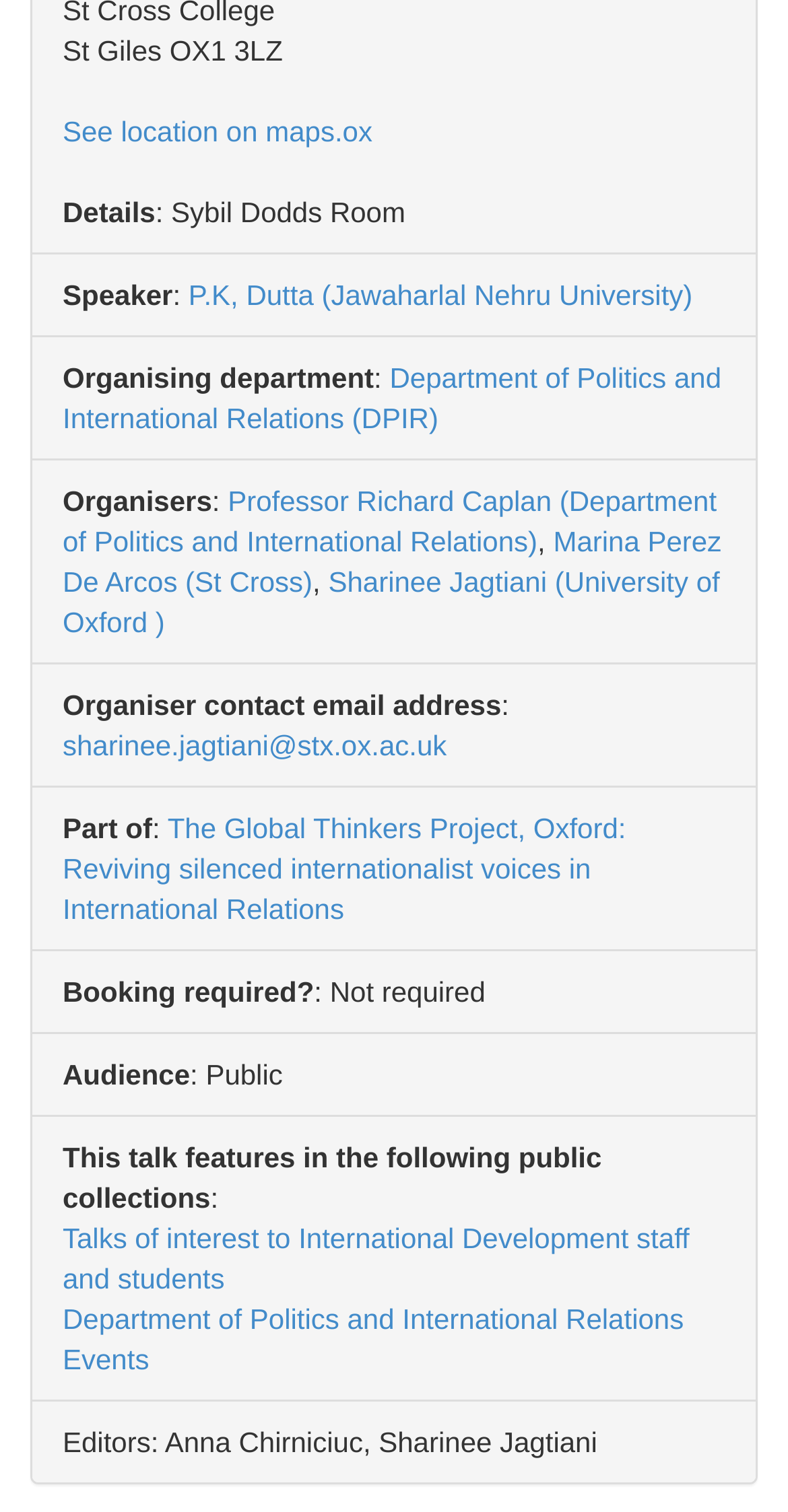Could you highlight the region that needs to be clicked to execute the instruction: "Explore the Global Thinkers Project"?

[0.079, 0.537, 0.794, 0.612]